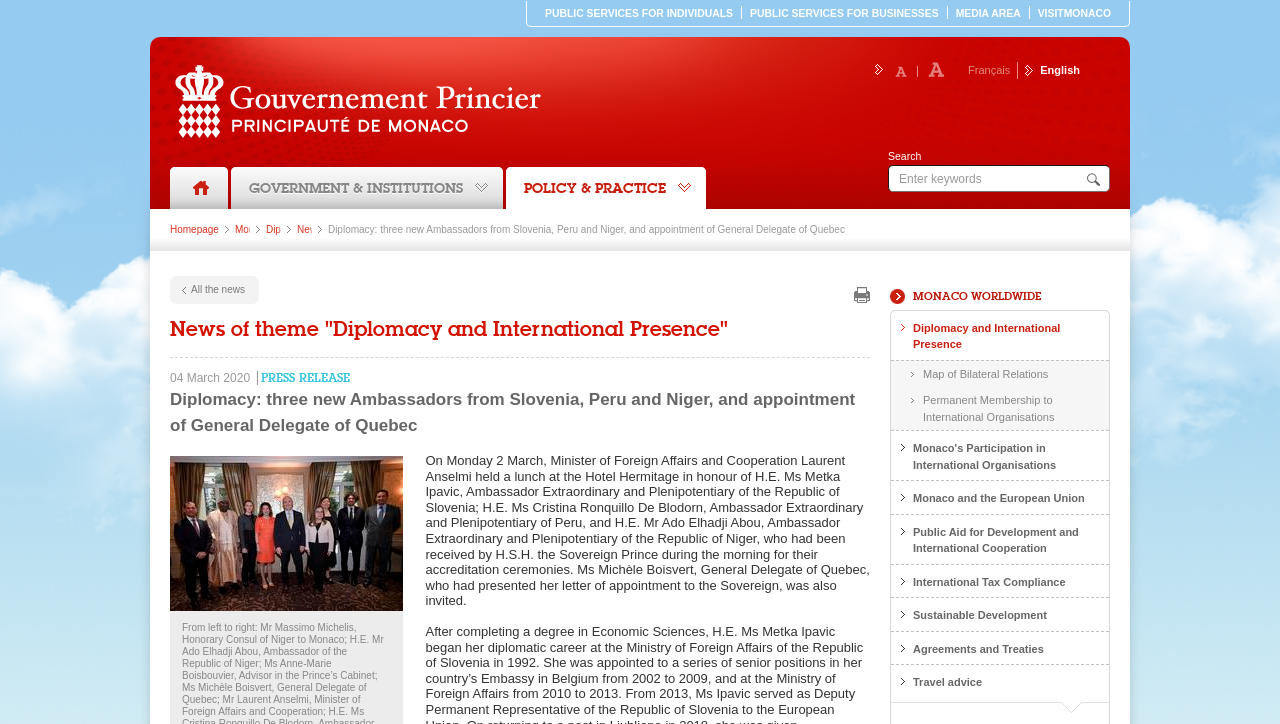Show the bounding box coordinates for the element that needs to be clicked to execute the following instruction: "Search for keywords". Provide the coordinates in the form of four float numbers between 0 and 1, i.e., [left, top, right, bottom].

[0.694, 0.228, 0.867, 0.265]